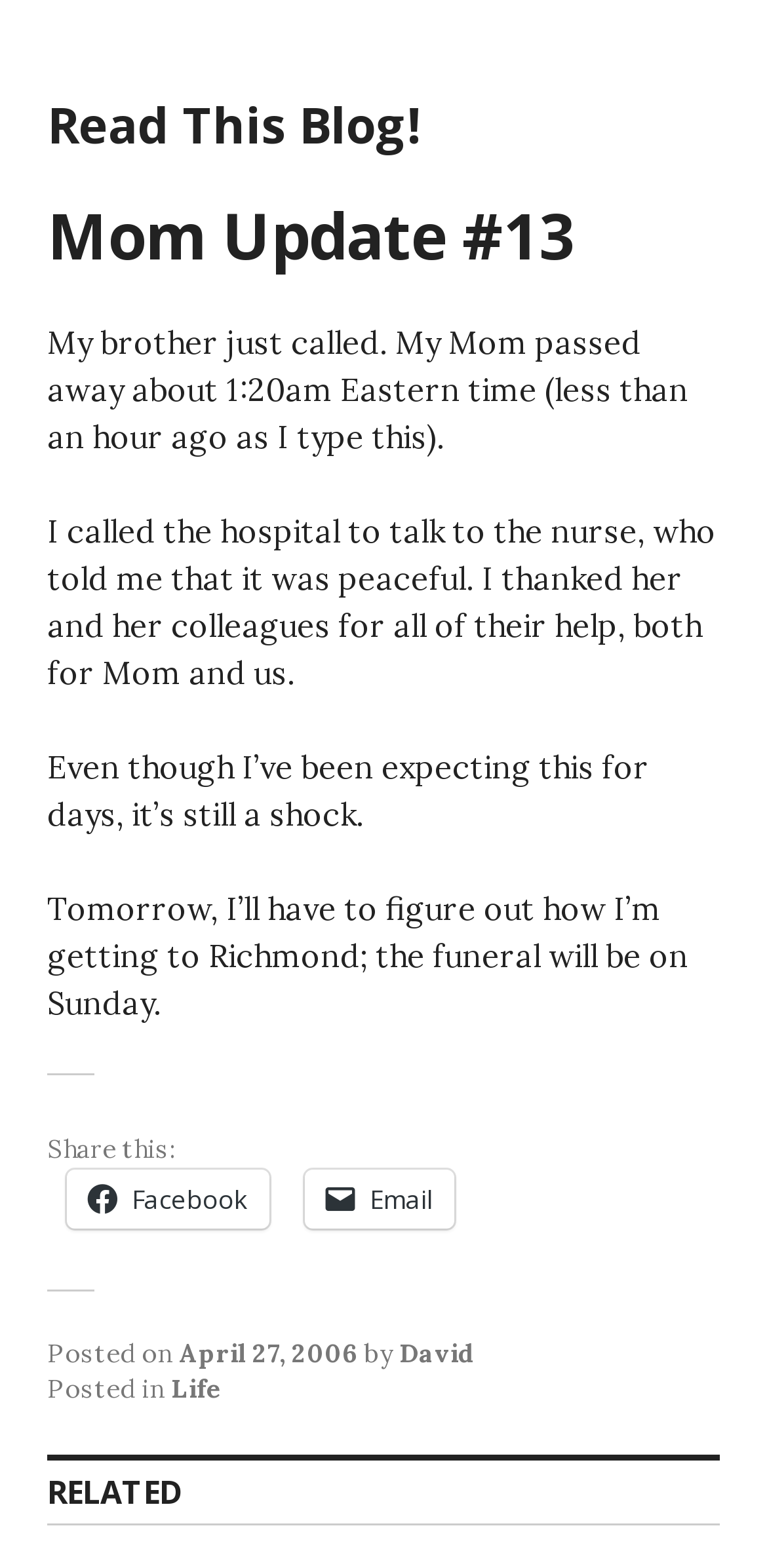Please provide the main heading of the webpage content.

Mom Update #13